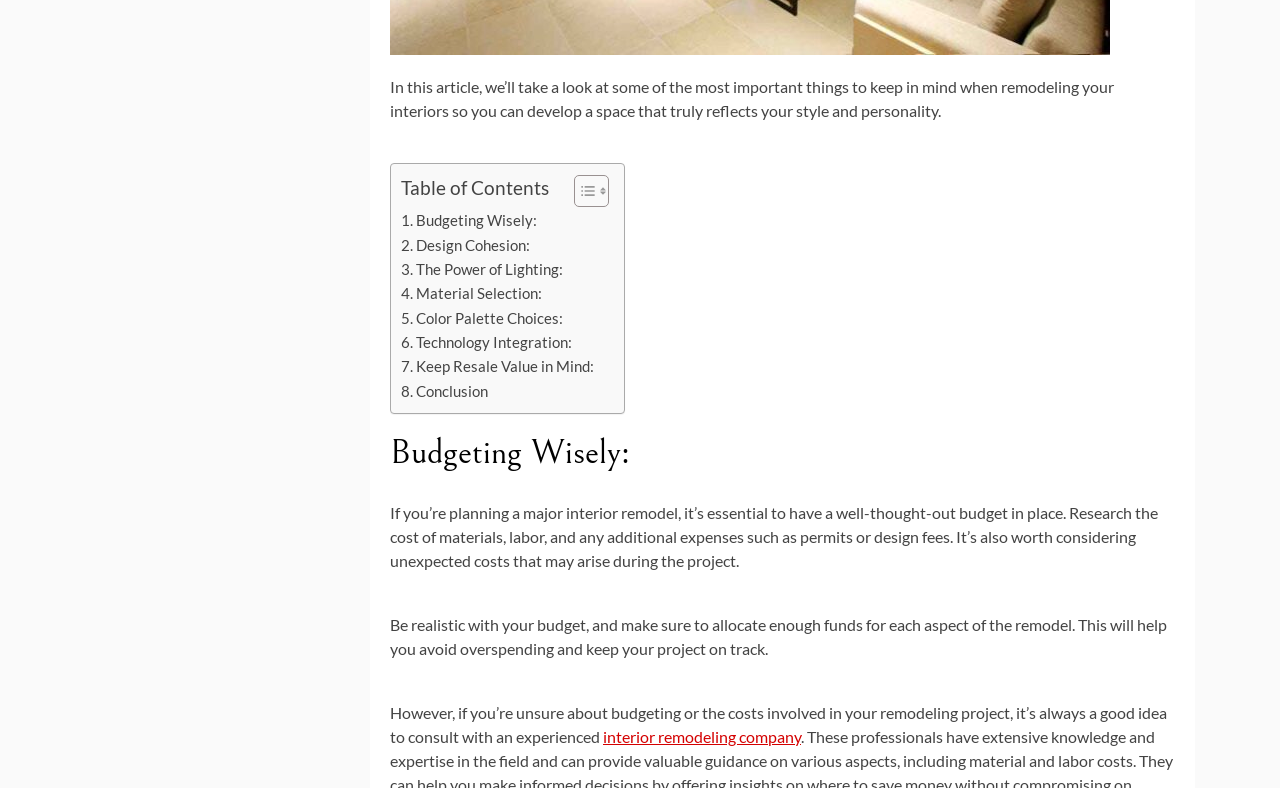Locate the coordinates of the bounding box for the clickable region that fulfills this instruction: "Explore The Power of Lighting".

[0.313, 0.326, 0.44, 0.357]